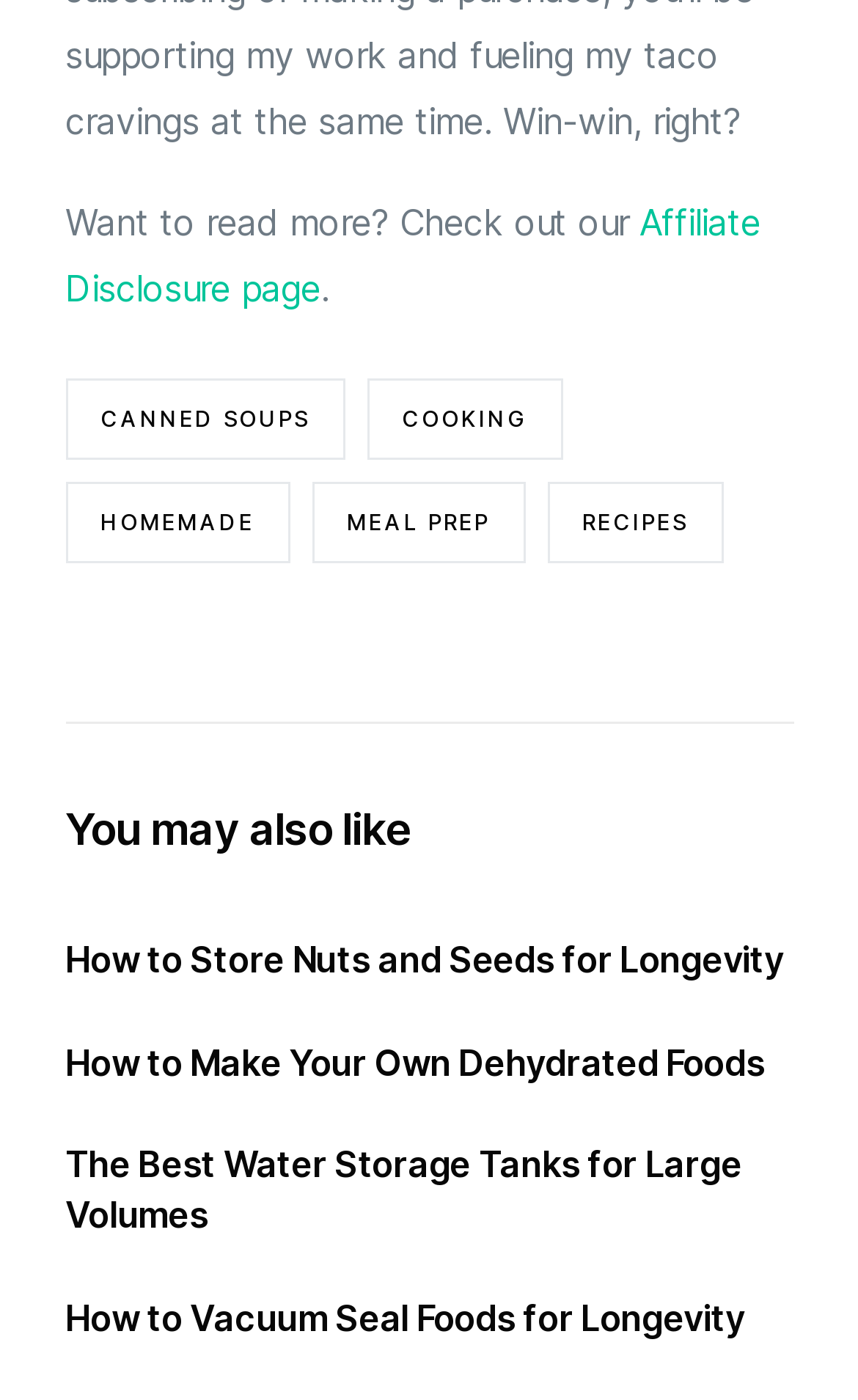Provide the bounding box coordinates of the area you need to click to execute the following instruction: "Visit the CANNED SOUPS page".

[0.076, 0.27, 0.401, 0.328]